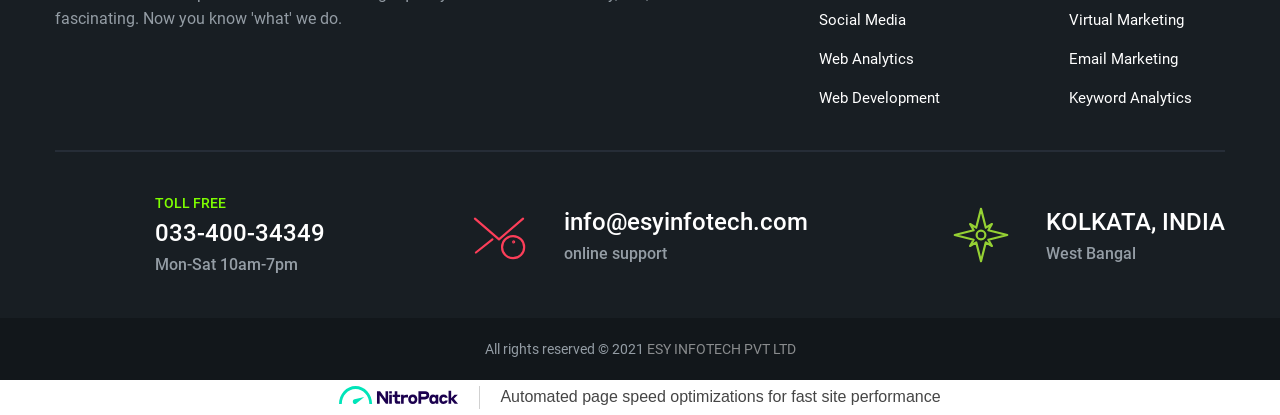Determine the bounding box coordinates of the element's region needed to click to follow the instruction: "Subscribe to the Newsletter". Provide these coordinates as four float numbers between 0 and 1, formatted as [left, top, right, bottom].

None